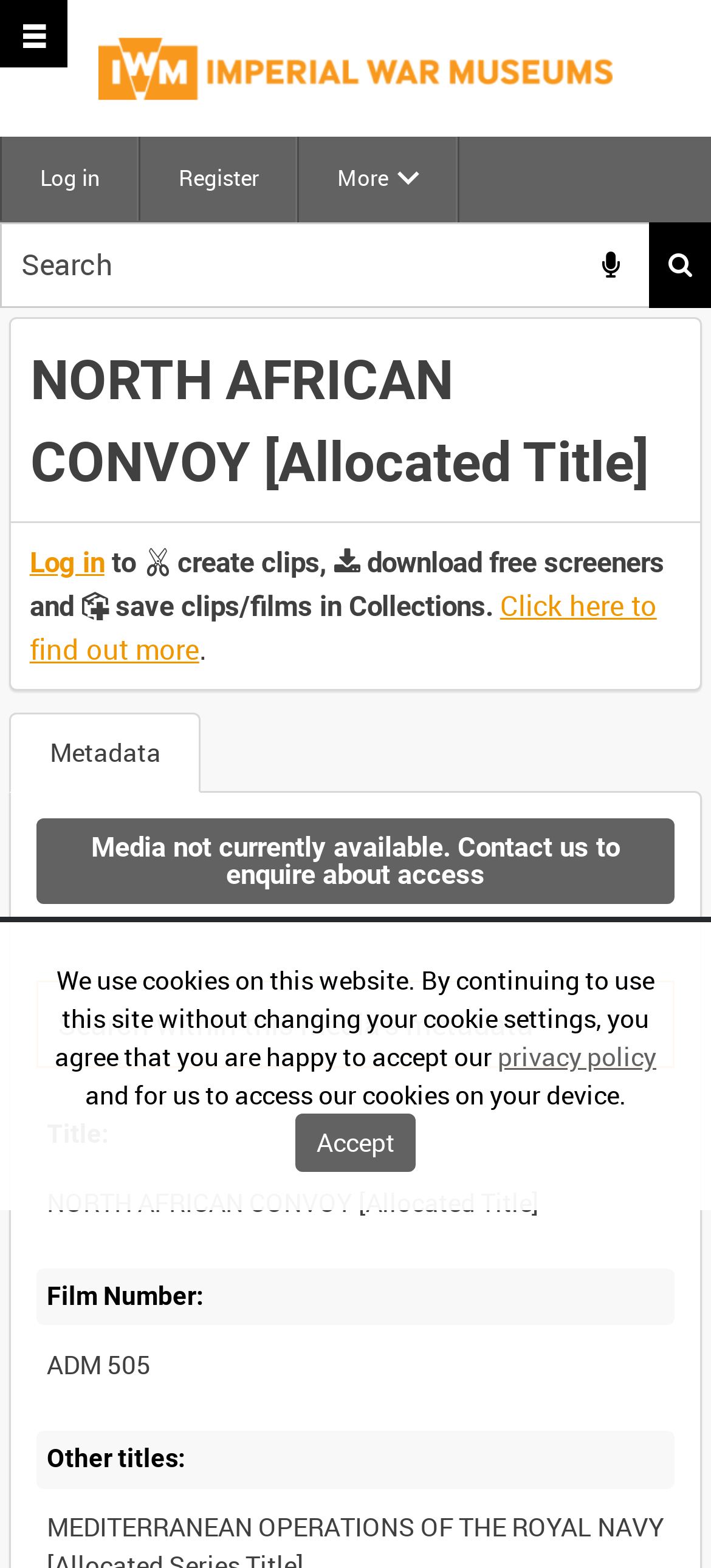What is the title of the media?
Please elaborate on the answer to the question with detailed information.

I found the title of the media by looking at the heading element with the text 'NORTH AFRICAN CONVOY [Allocated Title]' which is located at the top of the webpage.